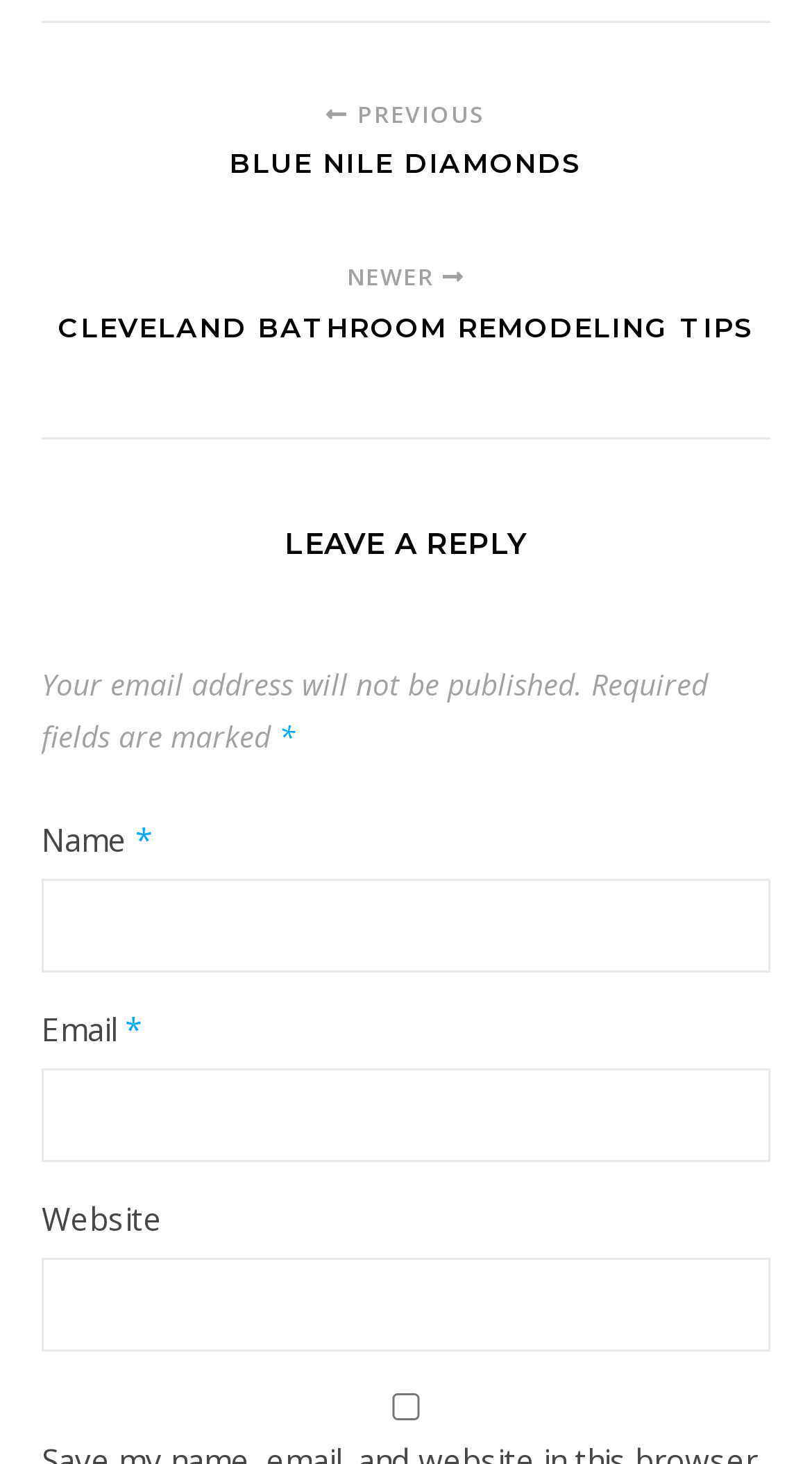Locate the UI element that matches the description parent_node: Email * aria-describedby="email-notes" name="email" in the webpage screenshot. Return the bounding box coordinates in the format (top-left x, top-left y, bottom-right x, bottom-right y), with values ranging from 0 to 1.

[0.051, 0.73, 0.949, 0.794]